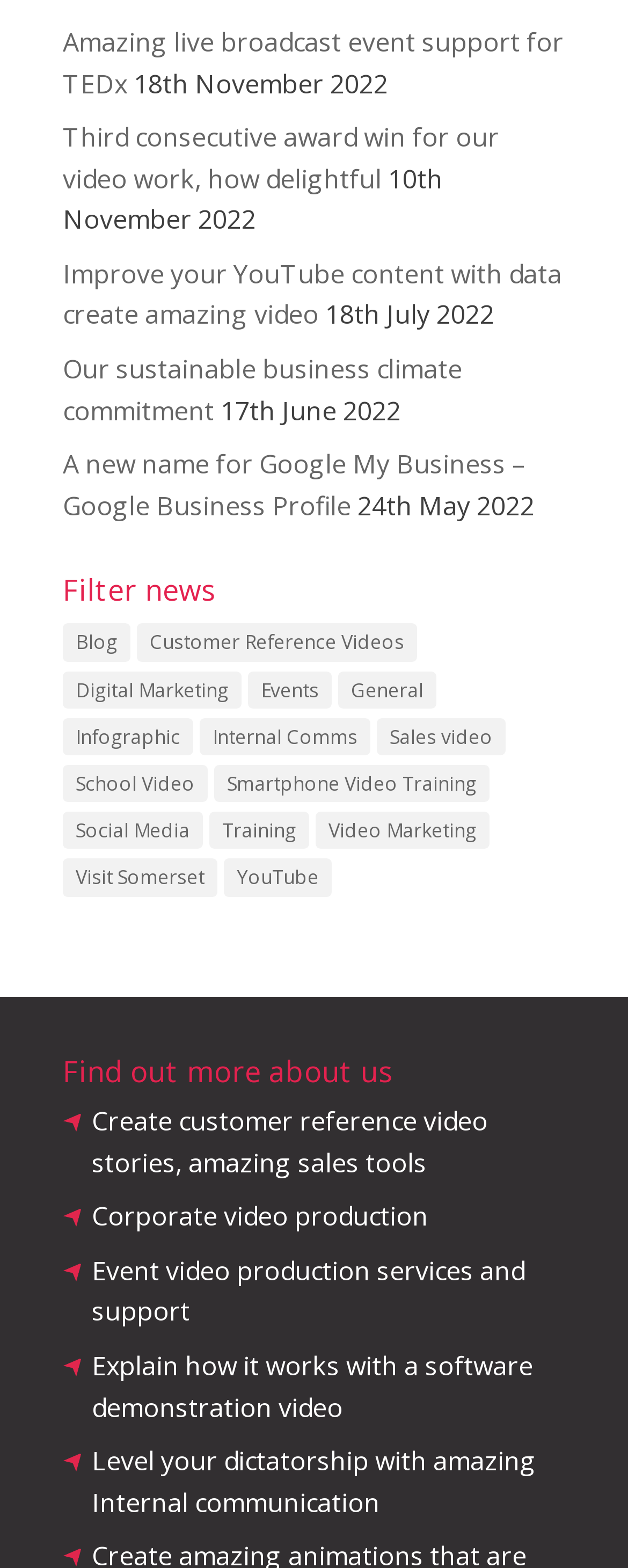Determine the bounding box coordinates of the UI element described below. Use the format (top-left x, top-left y, bottom-right x, bottom-right y) with floating point numbers between 0 and 1: General

[0.538, 0.428, 0.695, 0.452]